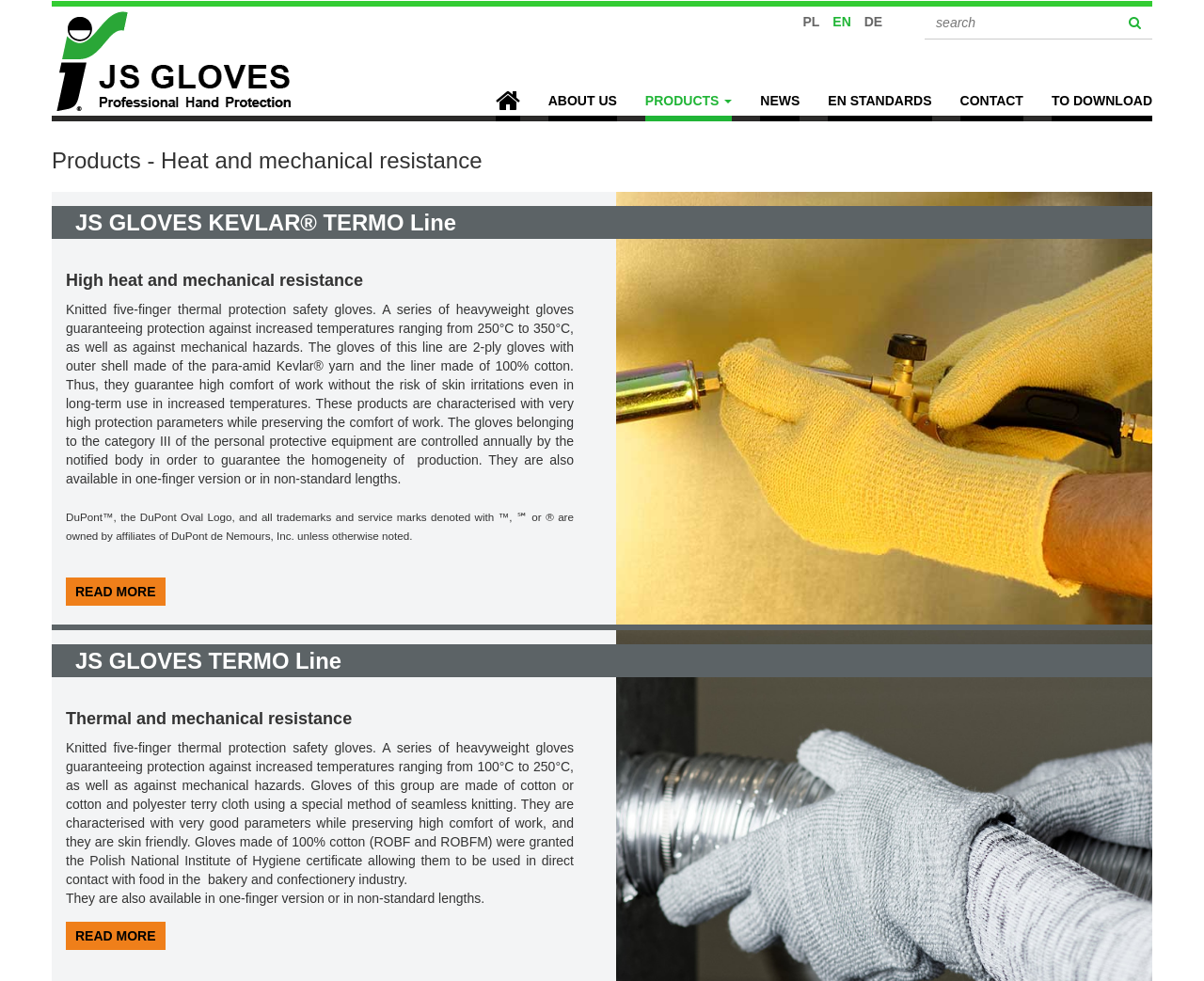Please identify the bounding box coordinates of the region to click in order to complete the task: "Go to CONTACT page". The coordinates must be four float numbers between 0 and 1, specified as [left, top, right, bottom].

[0.797, 0.087, 0.85, 0.124]